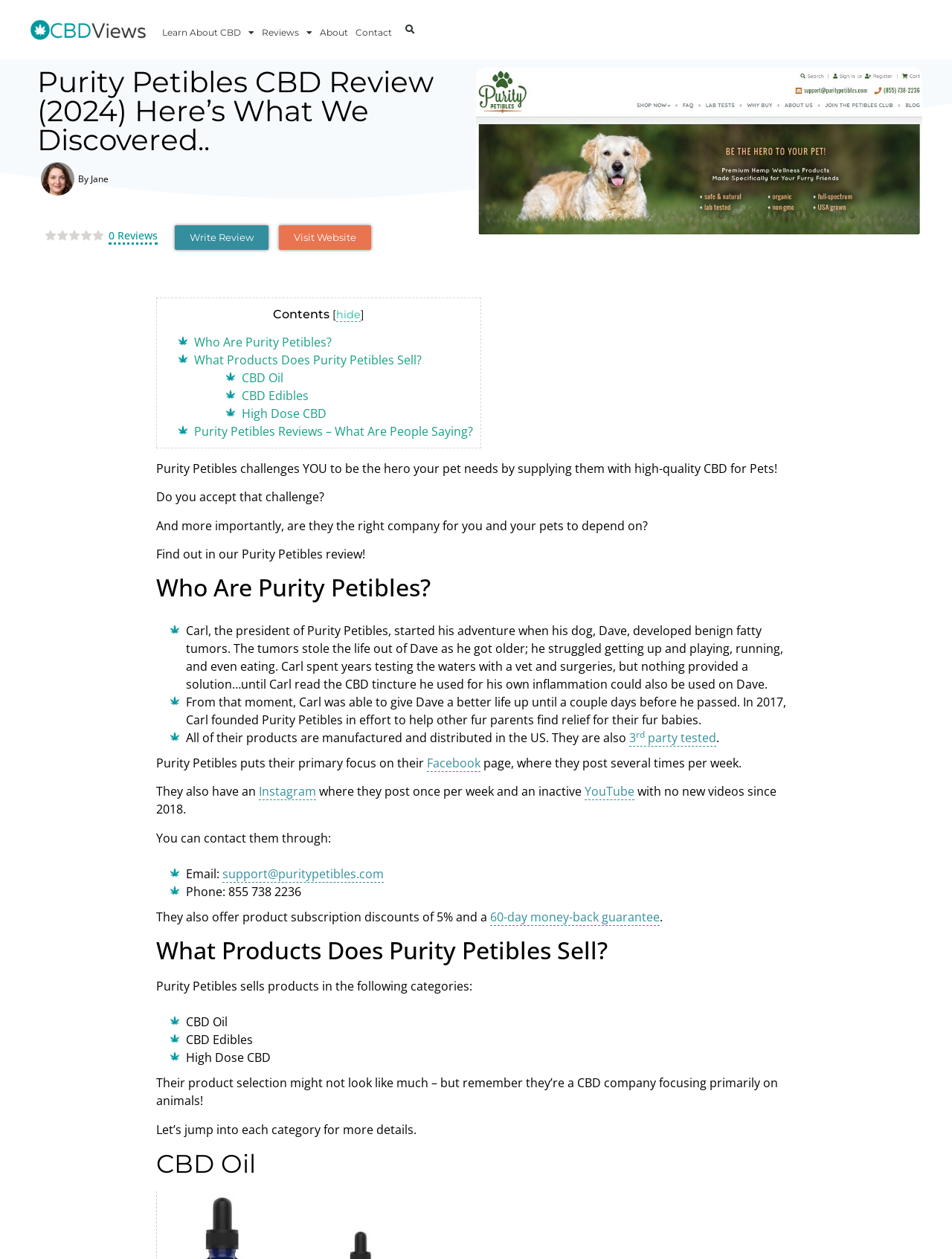What is the name of the reviewer?
By examining the image, provide a one-word or phrase answer.

Jane